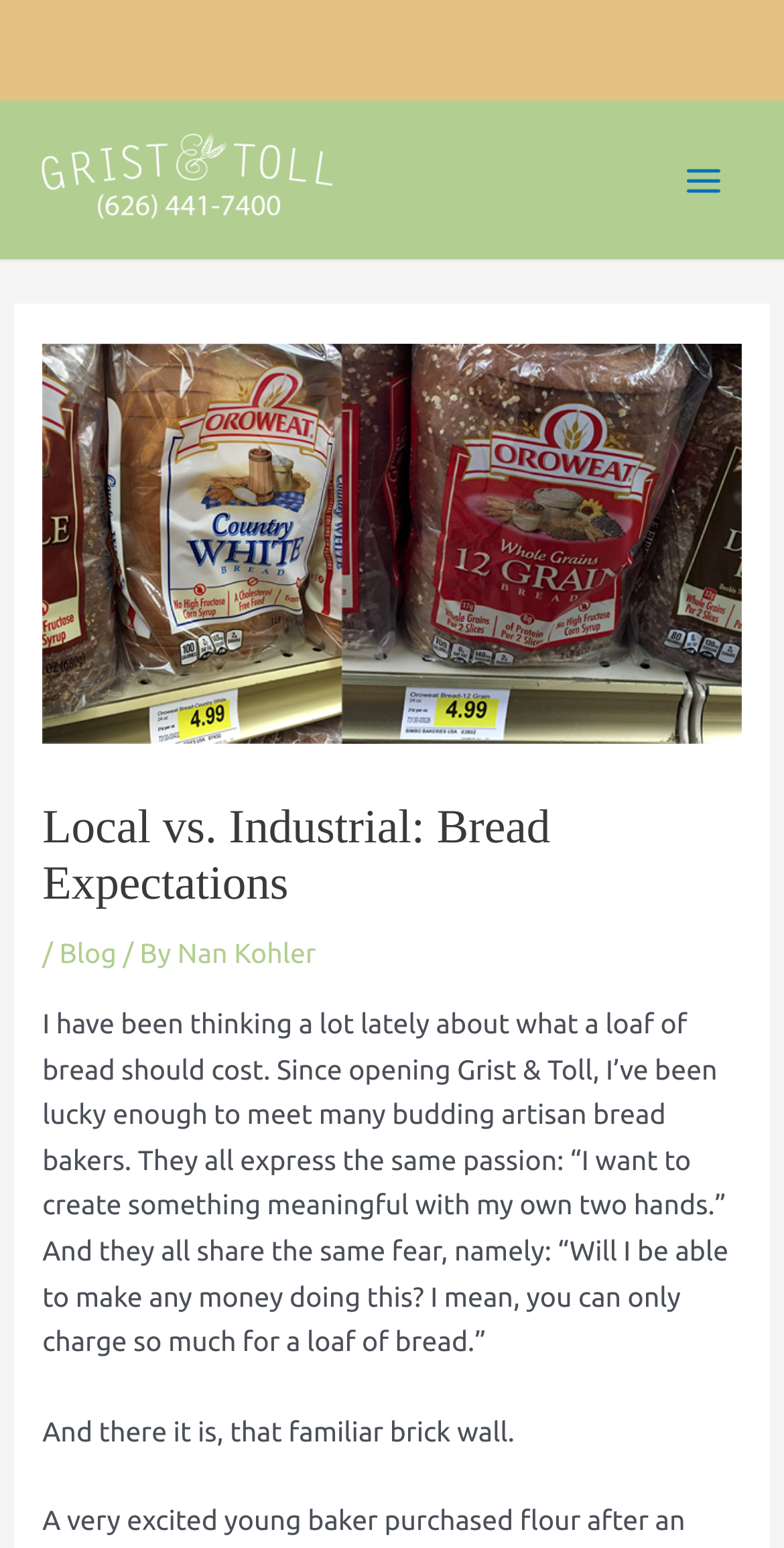Describe all visible elements and their arrangement on the webpage.

The webpage is about a blog post titled "Local vs. Industrial: Bread Expectations" on the website "gristandtoll". At the top left, there is a link to the website's homepage, accompanied by a small image of the website's logo. On the top right, there is a main menu button that can be expanded.

Below the menu button, there is a large header section that spans almost the entire width of the page. The header contains the title of the blog post, "Local vs. Industrial: Bread Expectations", followed by a slash and the category "Blog", and then the author's name, "Nan Kohler".

The main content of the blog post is a long paragraph of text that starts below the header section and takes up most of the page. The text discusses the cost of bread and the challenges faced by artisan bread bakers. There is also a shorter sentence below the main paragraph that continues the discussion.

There are no other UI elements or images on the page besides the website's logo and the main menu button's icon. The overall layout is simple and focused on the blog post's content.